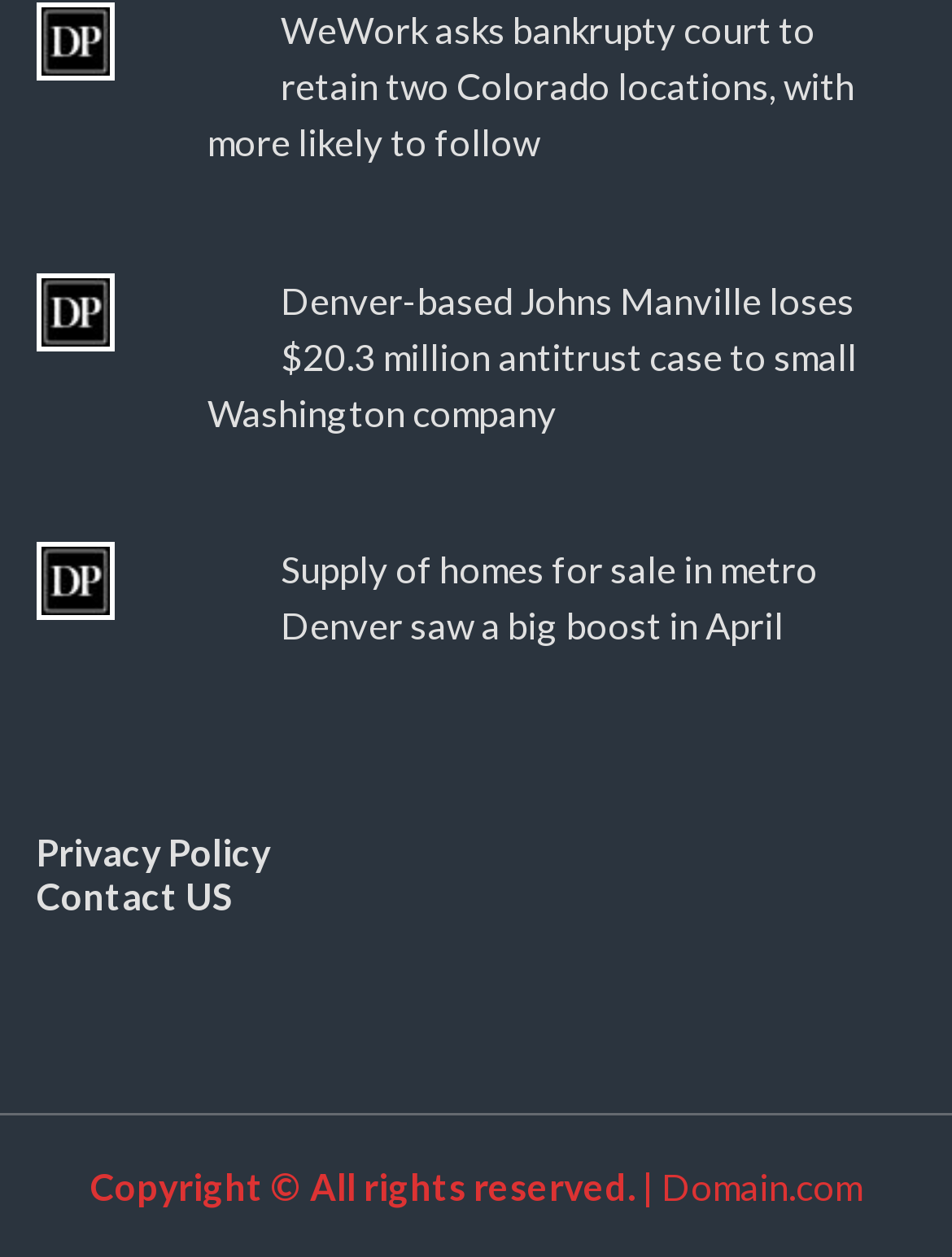Answer the question in one word or a short phrase:
What is the name of the company that lost an antitrust case?

Johns Manville